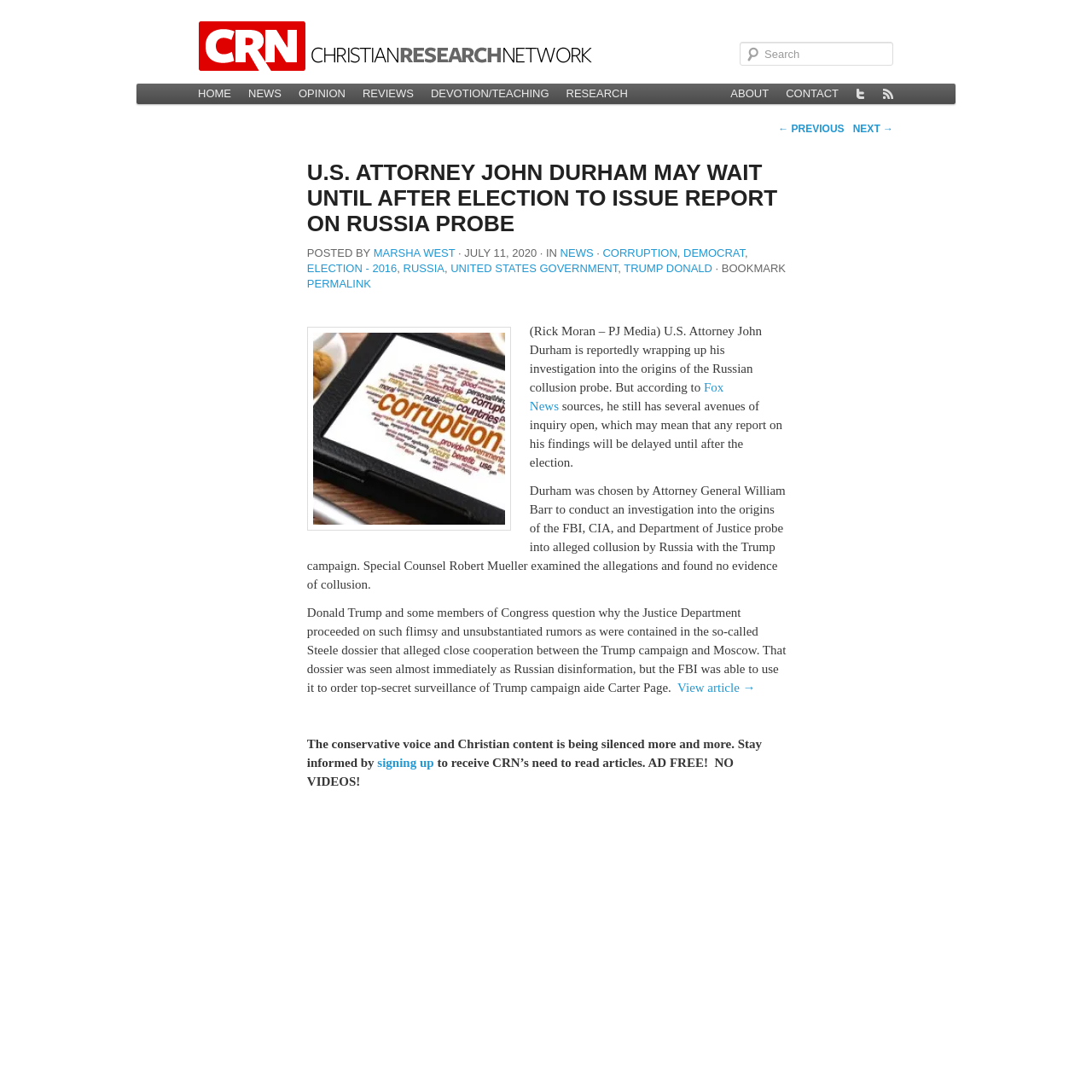Respond with a single word or phrase for the following question: 
What is the topic of the article?

U.S. Attorney John Durham's investigation